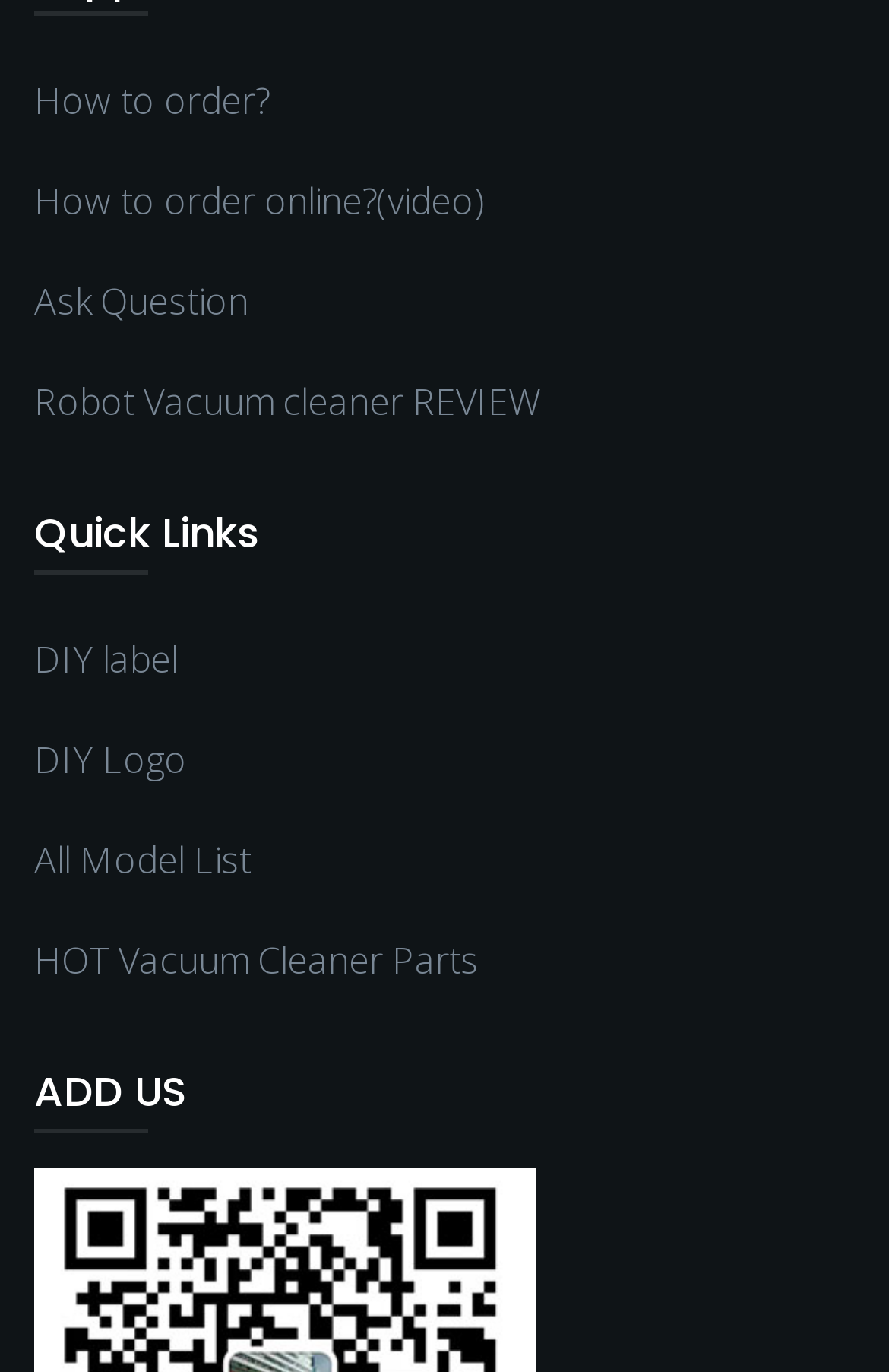Can you find the bounding box coordinates for the element that needs to be clicked to execute this instruction: "View all model lists"? The coordinates should be given as four float numbers between 0 and 1, i.e., [left, top, right, bottom].

[0.038, 0.59, 0.282, 0.663]